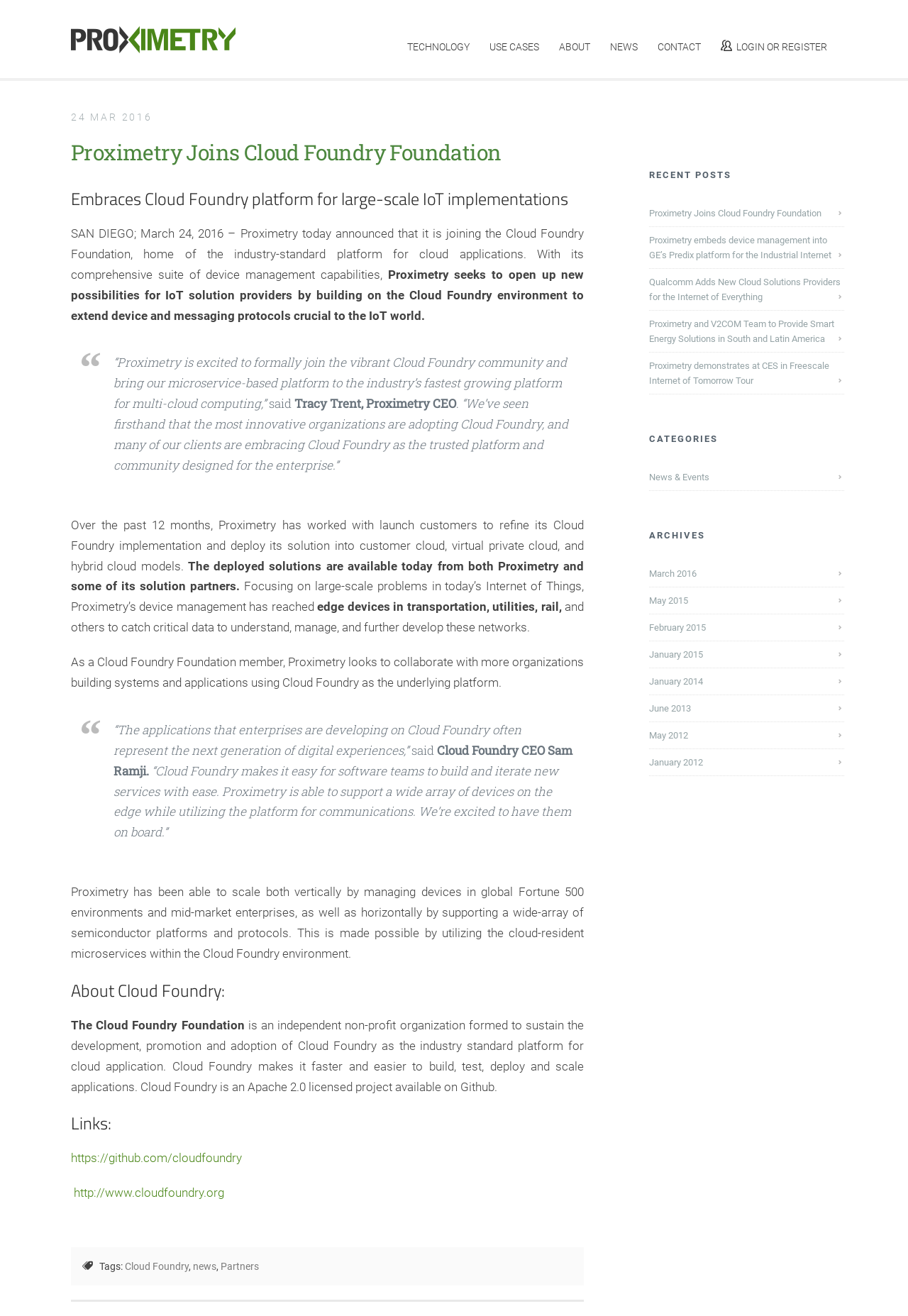Based on the element description: "News & Events", identify the UI element and provide its bounding box coordinates. Use four float numbers between 0 and 1, [left, top, right, bottom].

[0.715, 0.354, 0.785, 0.371]